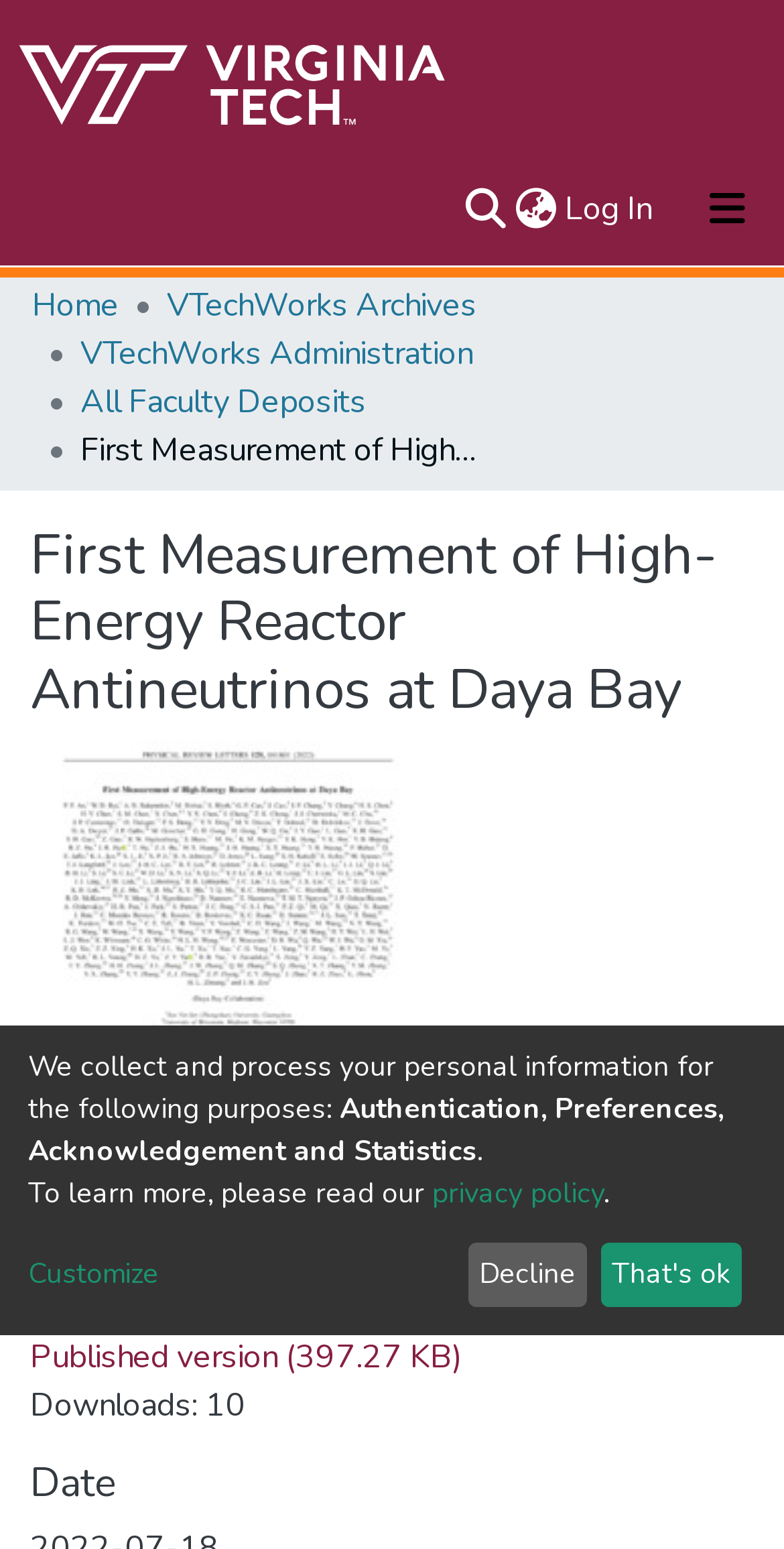What is the main heading of this webpage? Please extract and provide it.

First Measurement of High-Energy Reactor Antineutrinos at Daya Bay